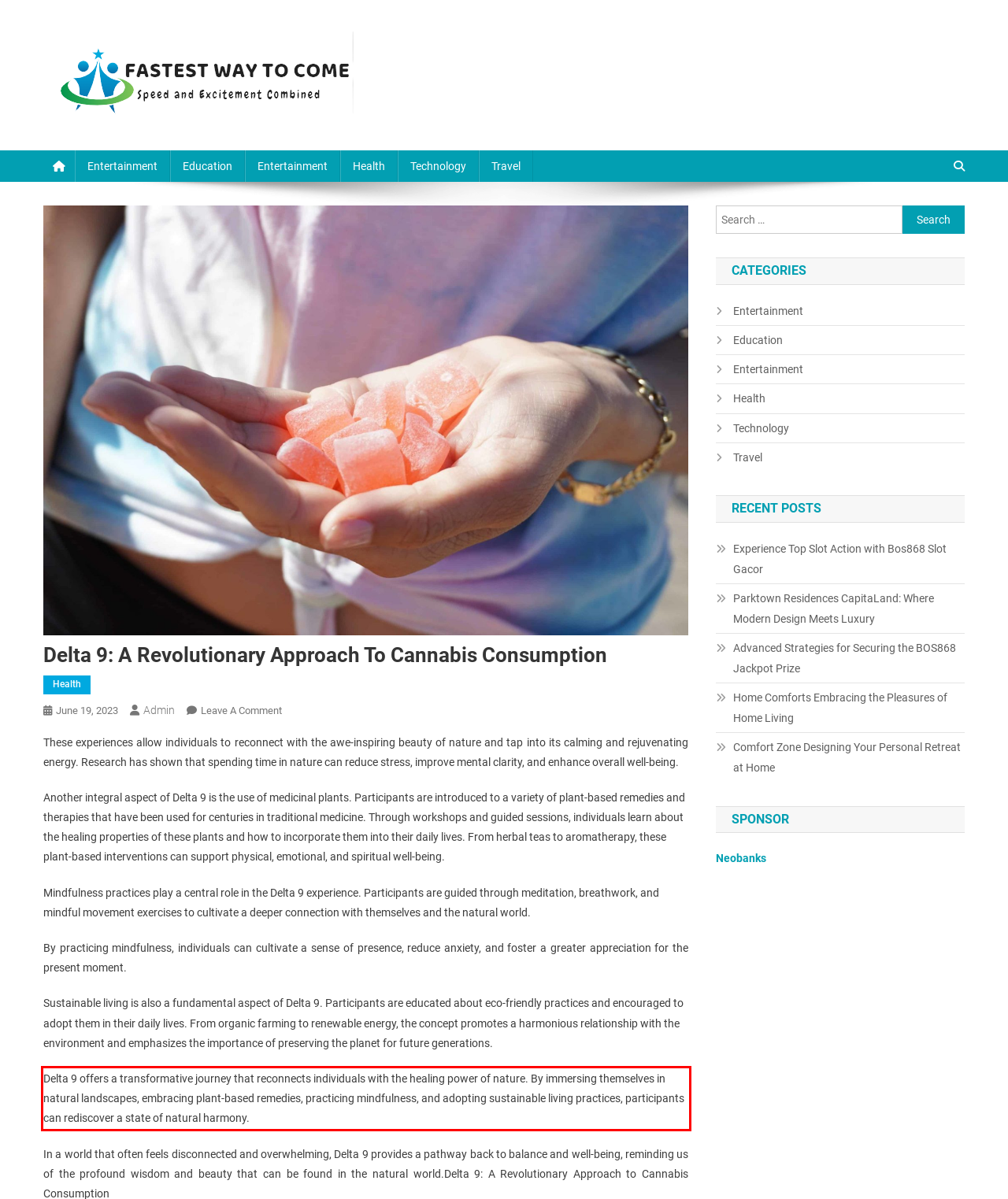Given a webpage screenshot, identify the text inside the red bounding box using OCR and extract it.

Delta 9 offers a transformative journey that reconnects individuals with the healing power of nature. By immersing themselves in natural landscapes, embracing plant-based remedies, practicing mindfulness, and adopting sustainable living practices, participants can rediscover a state of natural harmony.